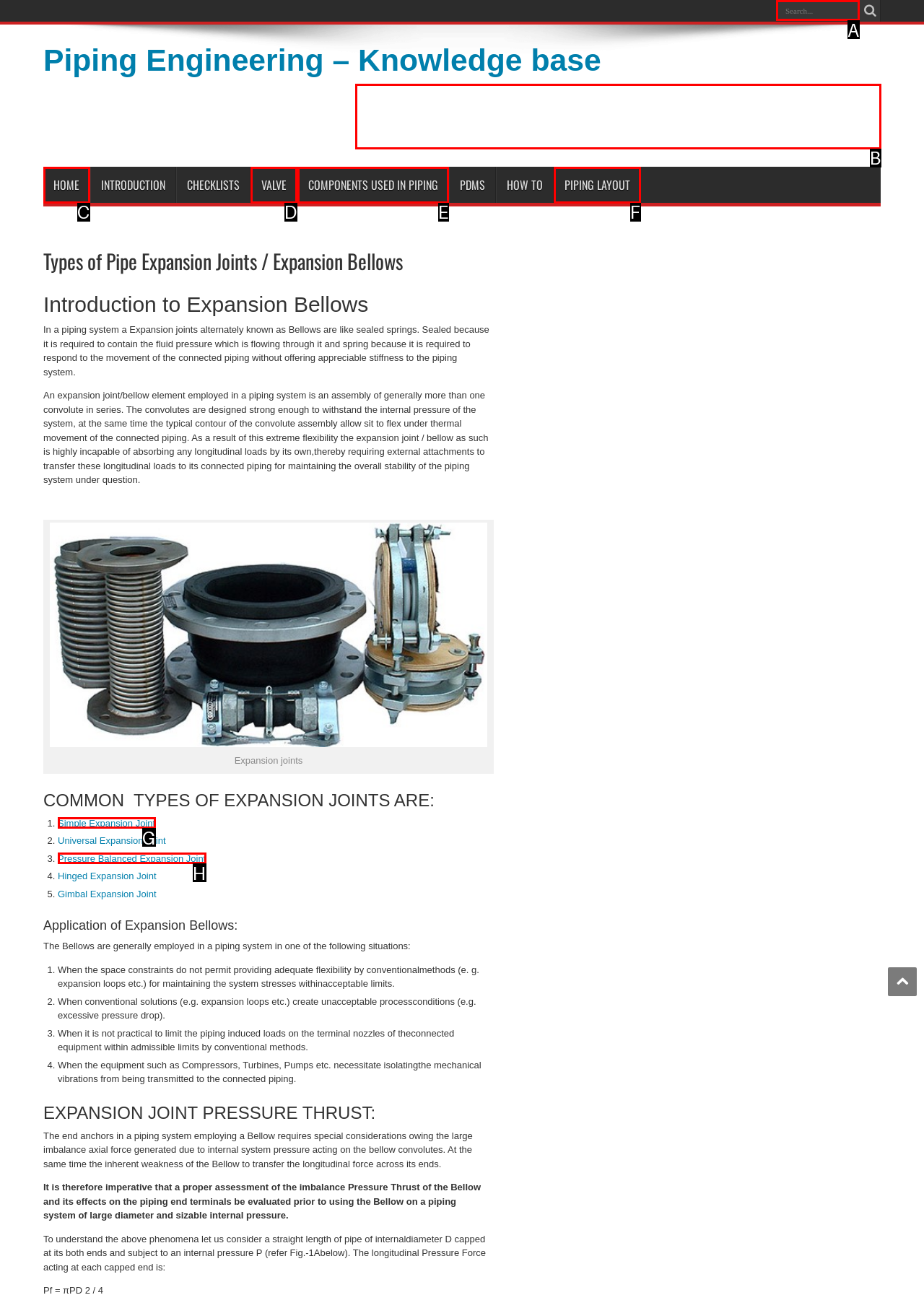Choose the UI element you need to click to carry out the task: Search for something.
Respond with the corresponding option's letter.

A